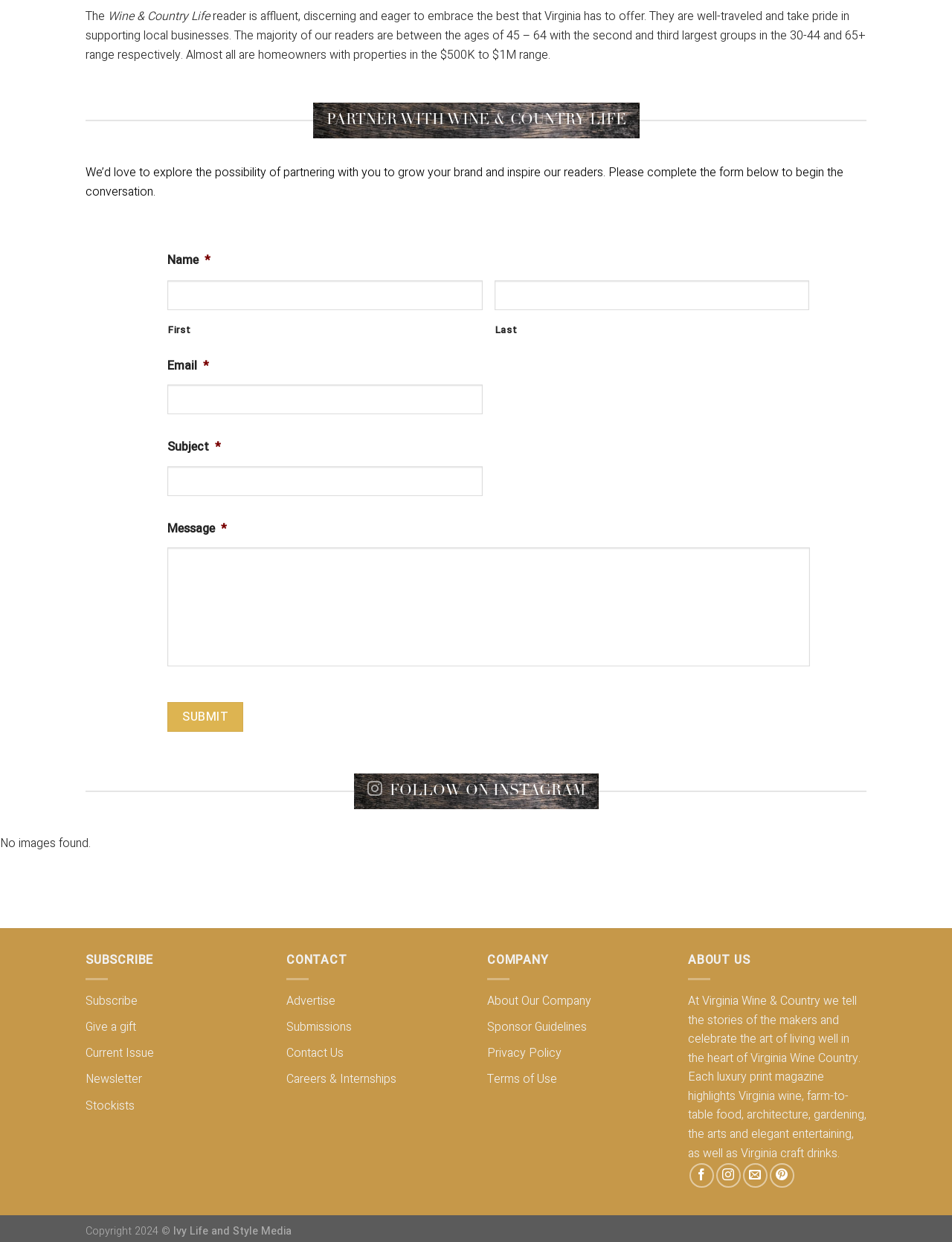Find the bounding box coordinates of the element's region that should be clicked in order to follow the given instruction: "Fill in the first name". The coordinates should consist of four float numbers between 0 and 1, i.e., [left, top, right, bottom].

[0.176, 0.226, 0.507, 0.25]